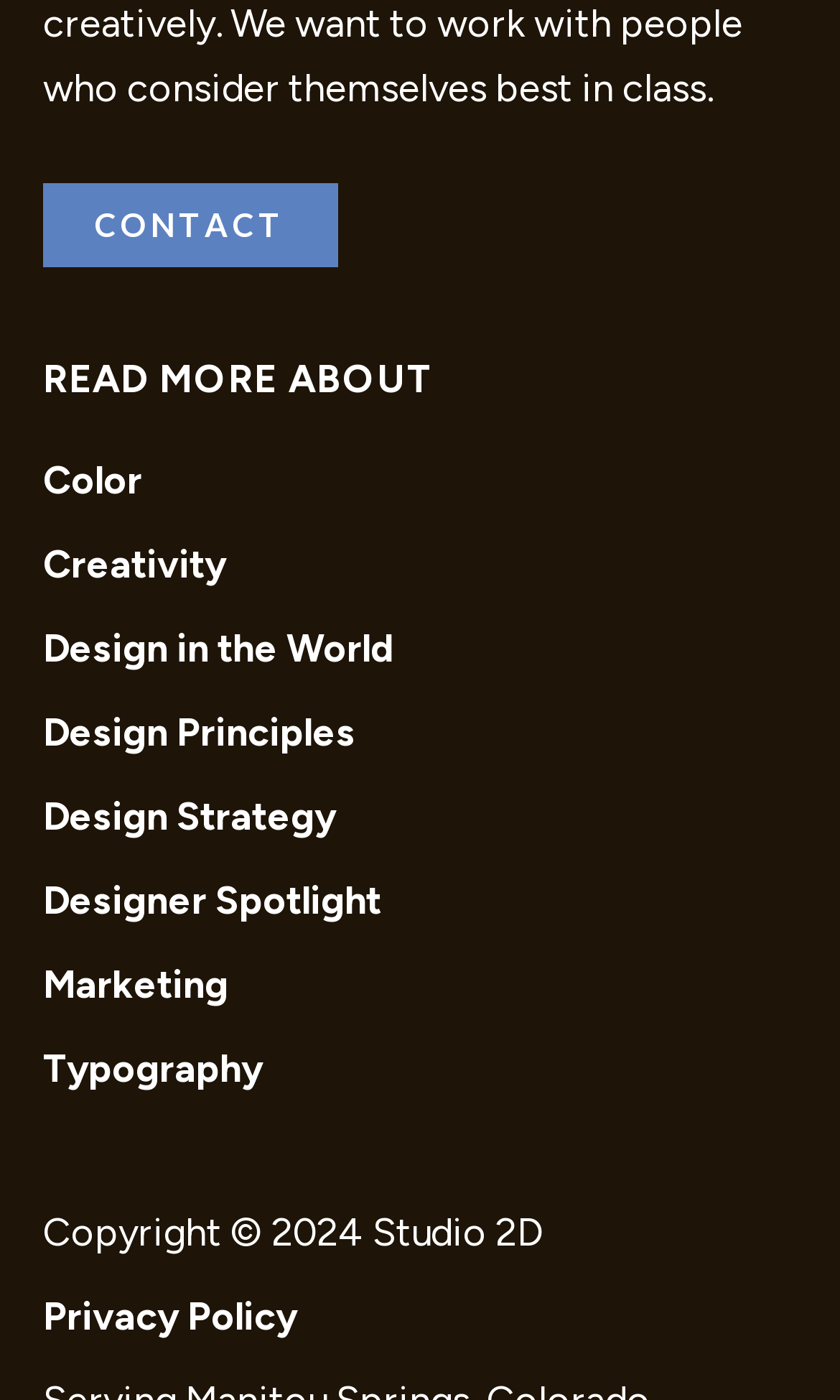What is the first link on the webpage? Please answer the question using a single word or phrase based on the image.

CONTACT